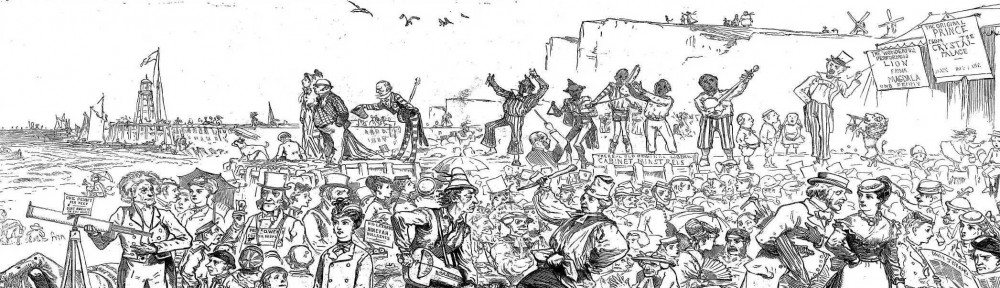Provide an in-depth description of the image.

The image depicts a bustling scene reminiscent of the Victorian era, characterized by a lively crowd engaged in various activities. In the foreground, men and women from different walks of life mingle, showcasing a rich tapestry of social interactions. Some figures prominently display instruments or banners, hinting at a festive or protest atmosphere, while others seem to be part of a performance or rally.

In the background, landmarks such as a lighthouse and a stone wall suggest a coastal setting, perhaps reflecting maritime culture. The crowd’s expressions range from enthusiasm to curiosity, contributing to a dynamic energy. The detailed line work captures the intricacies of clothing styles and facial features typical of the period, offering a glimpse into the culture and societal norms of the time. This illustration serves as an evocative representation of community spirit and social events in a historical context.